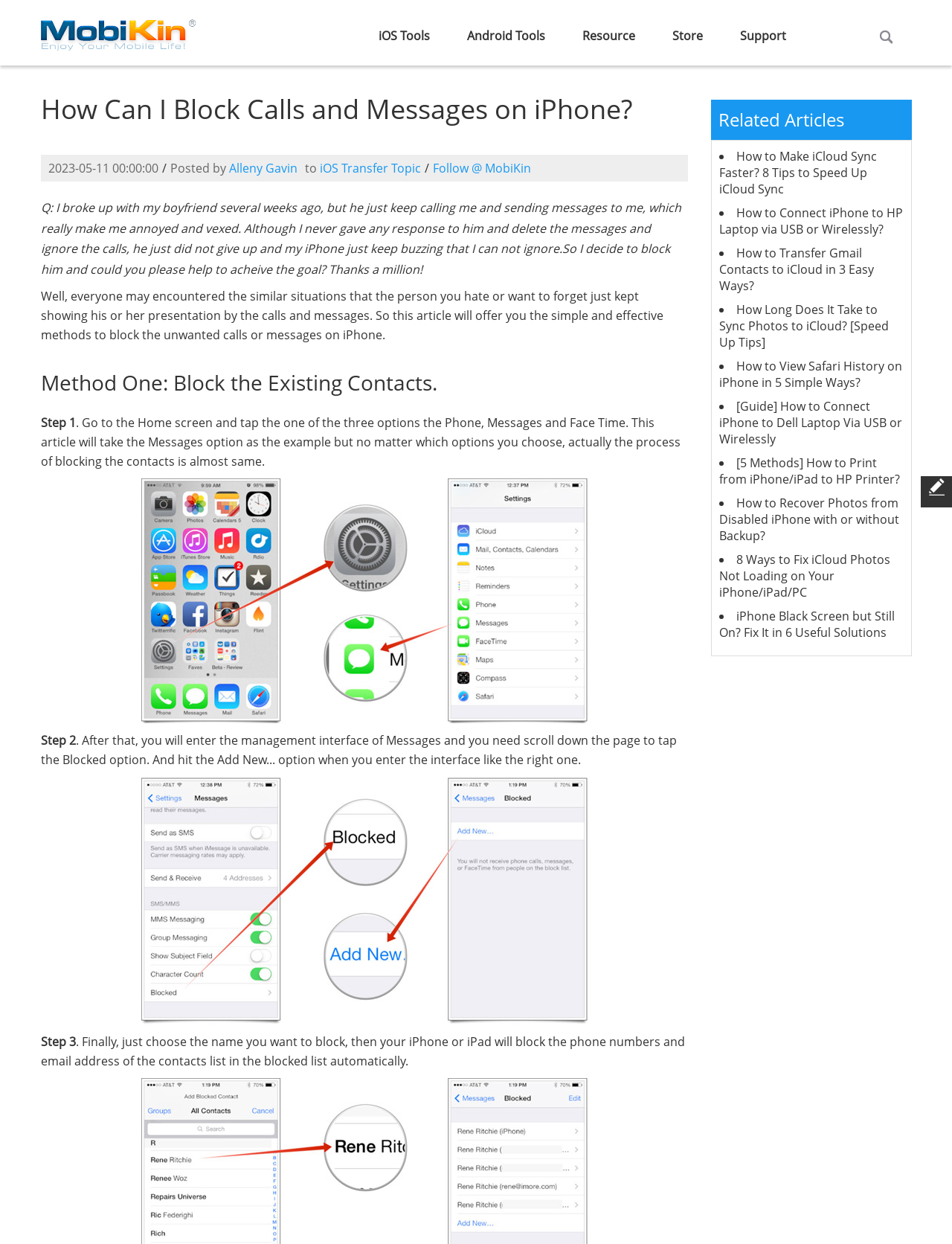Please find and provide the title of the webpage.

How Can I Block Calls and Messages on iPhone?